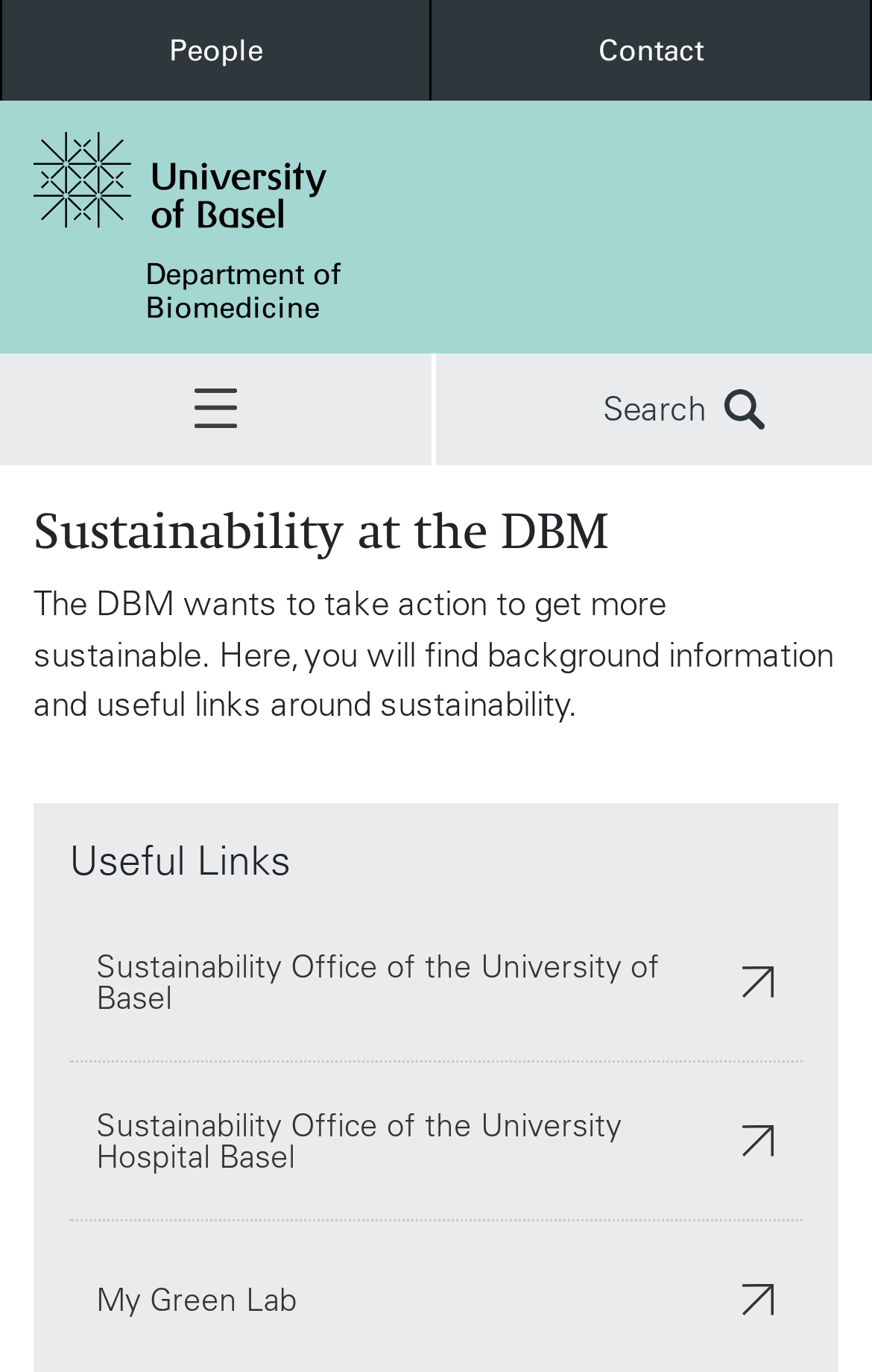Please identify the bounding box coordinates for the region that you need to click to follow this instruction: "Search".

[0.5, 0.258, 1.0, 0.339]